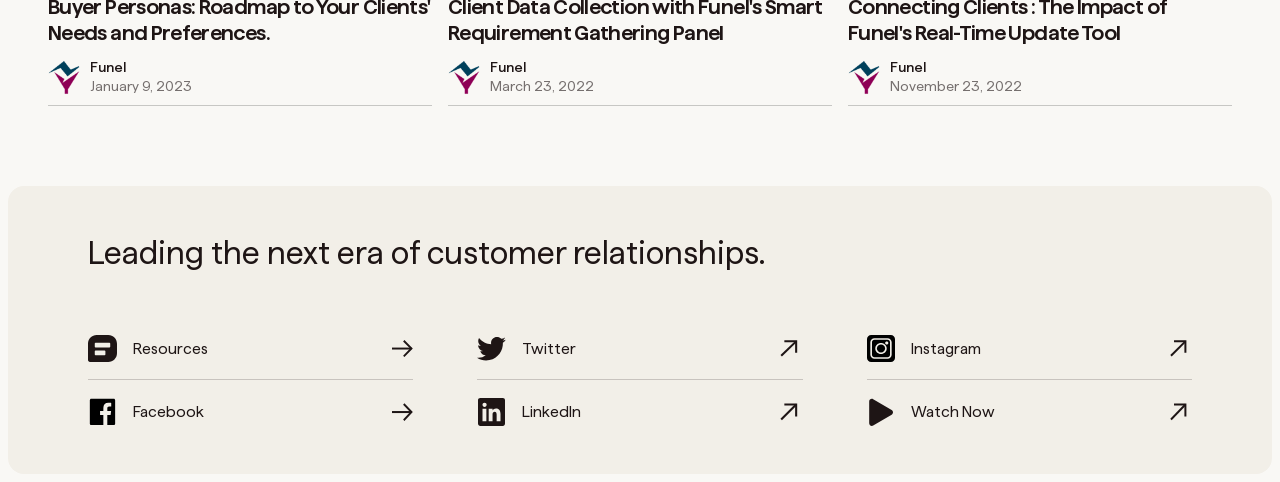What is the purpose of the 'Watch Now' link?
Identify the answer in the screenshot and reply with a single word or phrase.

Video content